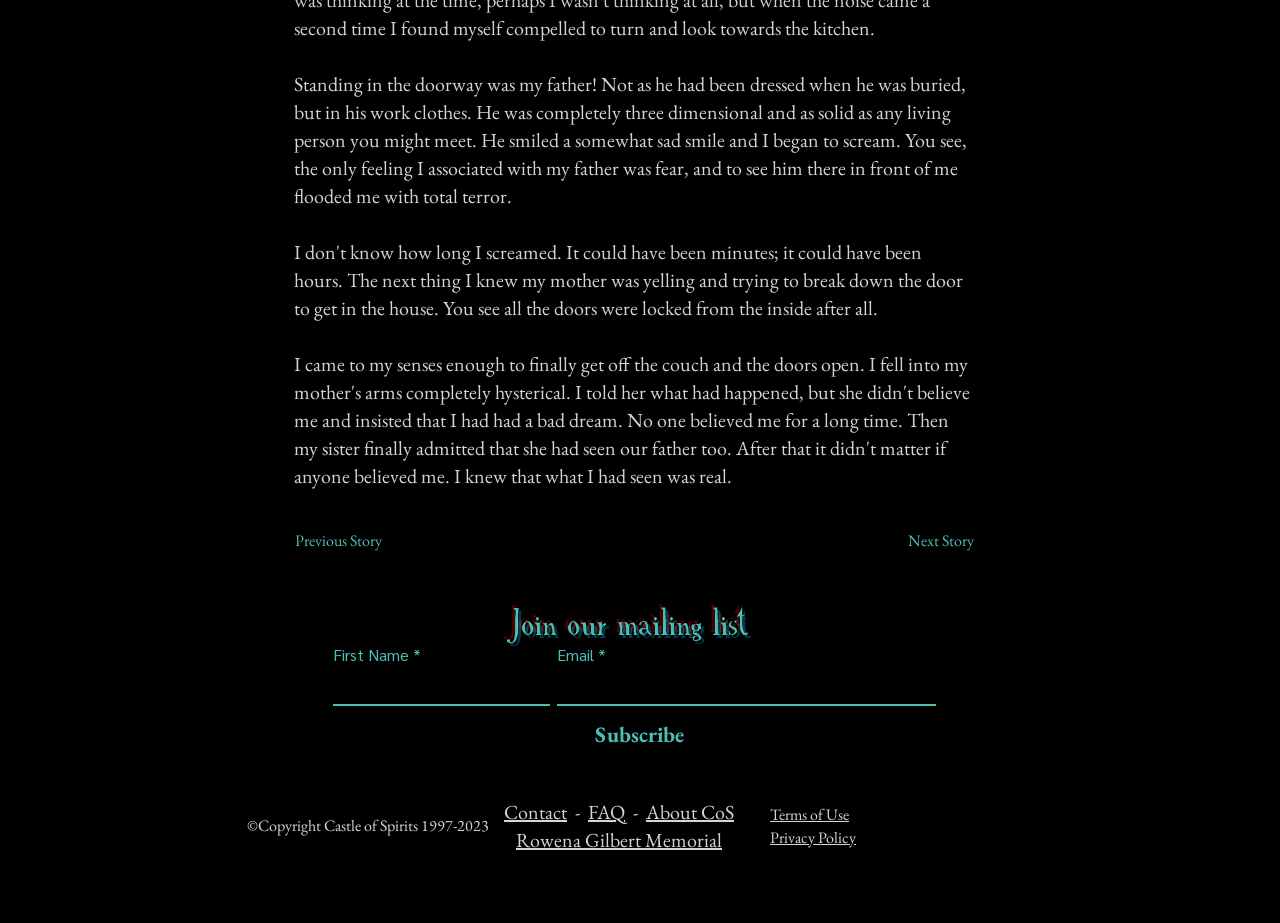Please find the bounding box coordinates of the element that you should click to achieve the following instruction: "Subscribe to the mailing list". The coordinates should be presented as four float numbers between 0 and 1: [left, top, right, bottom].

[0.456, 0.771, 0.535, 0.822]